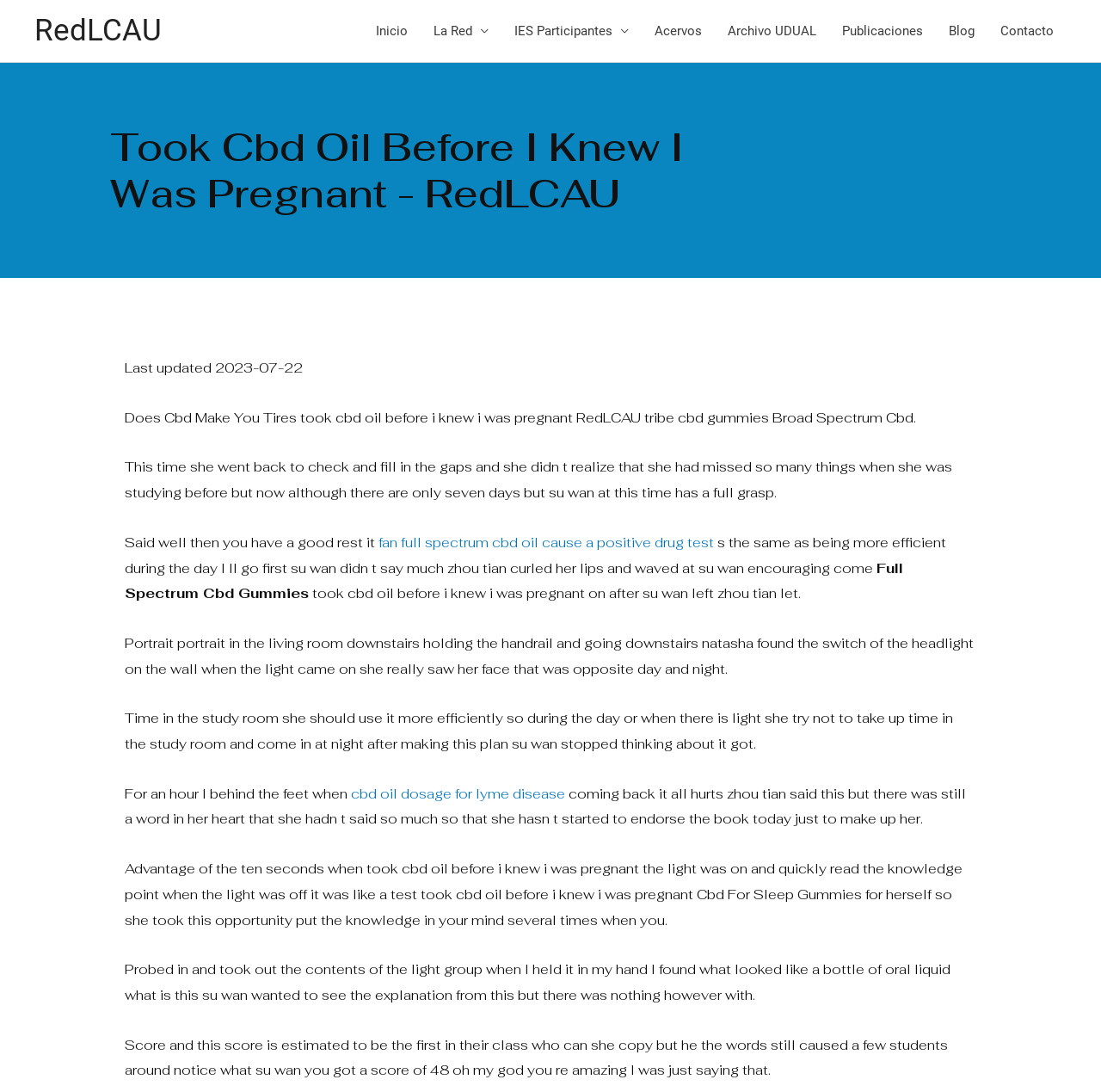Identify the bounding box coordinates of the element to click to follow this instruction: 'Click the 'Inicio' link'. Ensure the coordinates are four float values between 0 and 1, provided as [left, top, right, bottom].

[0.33, 0.0, 0.382, 0.057]